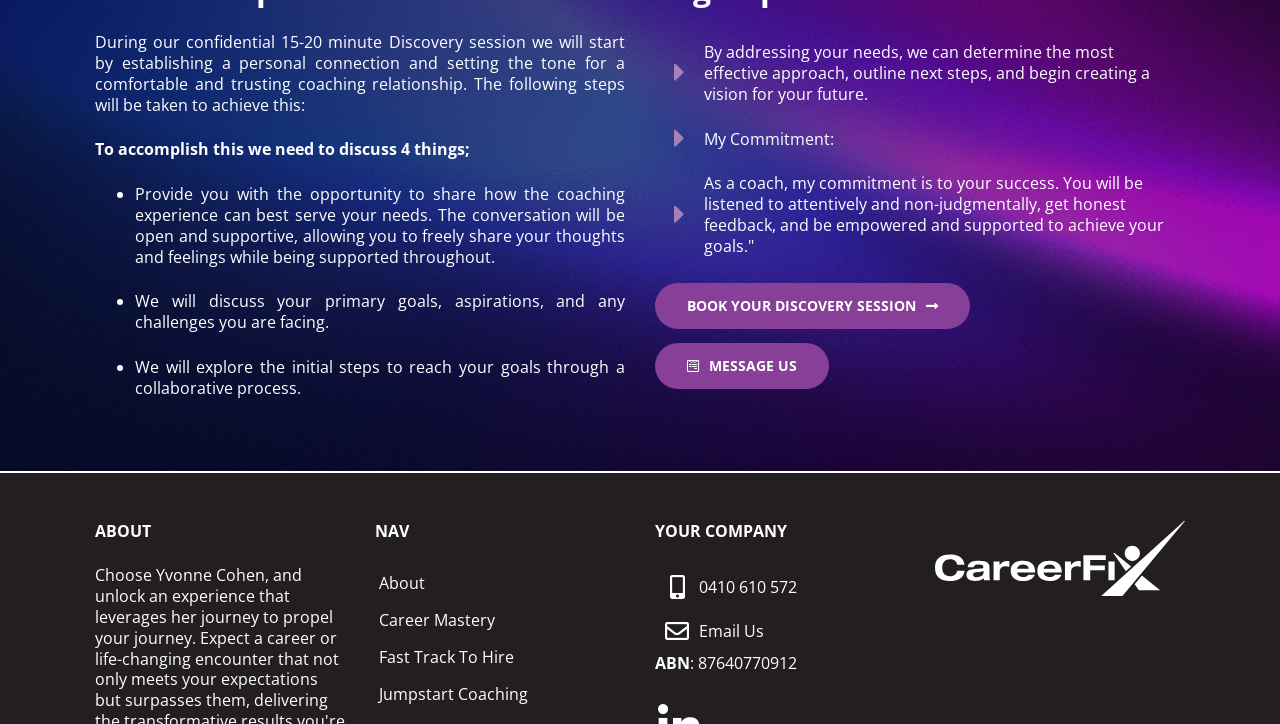Determine the coordinates of the bounding box that should be clicked to complete the instruction: "Email us". The coordinates should be represented by four float numbers between 0 and 1: [left, top, right, bottom].

[0.512, 0.842, 0.707, 0.902]